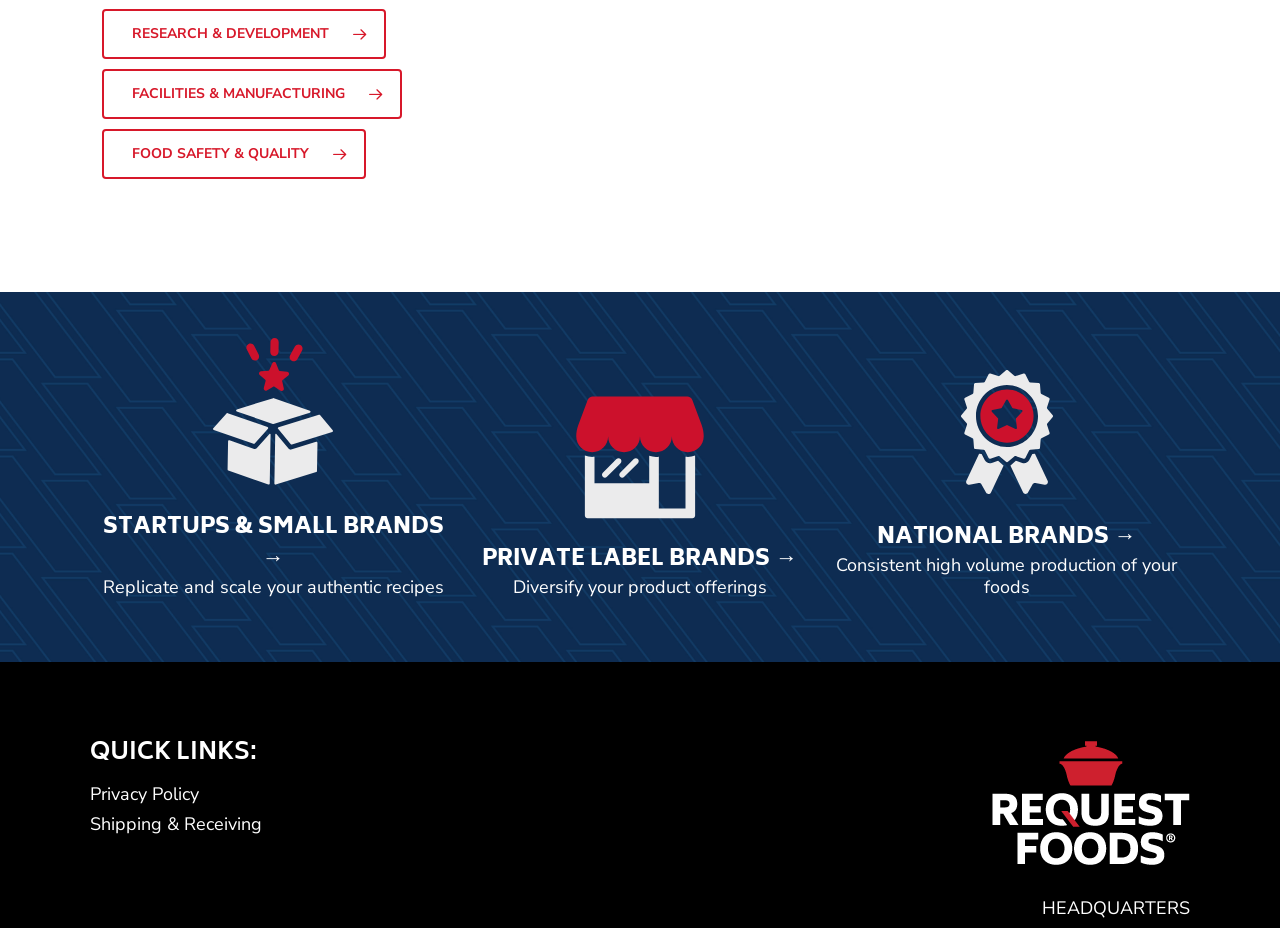Determine the bounding box coordinates for the UI element matching this description: "Privacy Policy".

[0.07, 0.842, 0.155, 0.868]